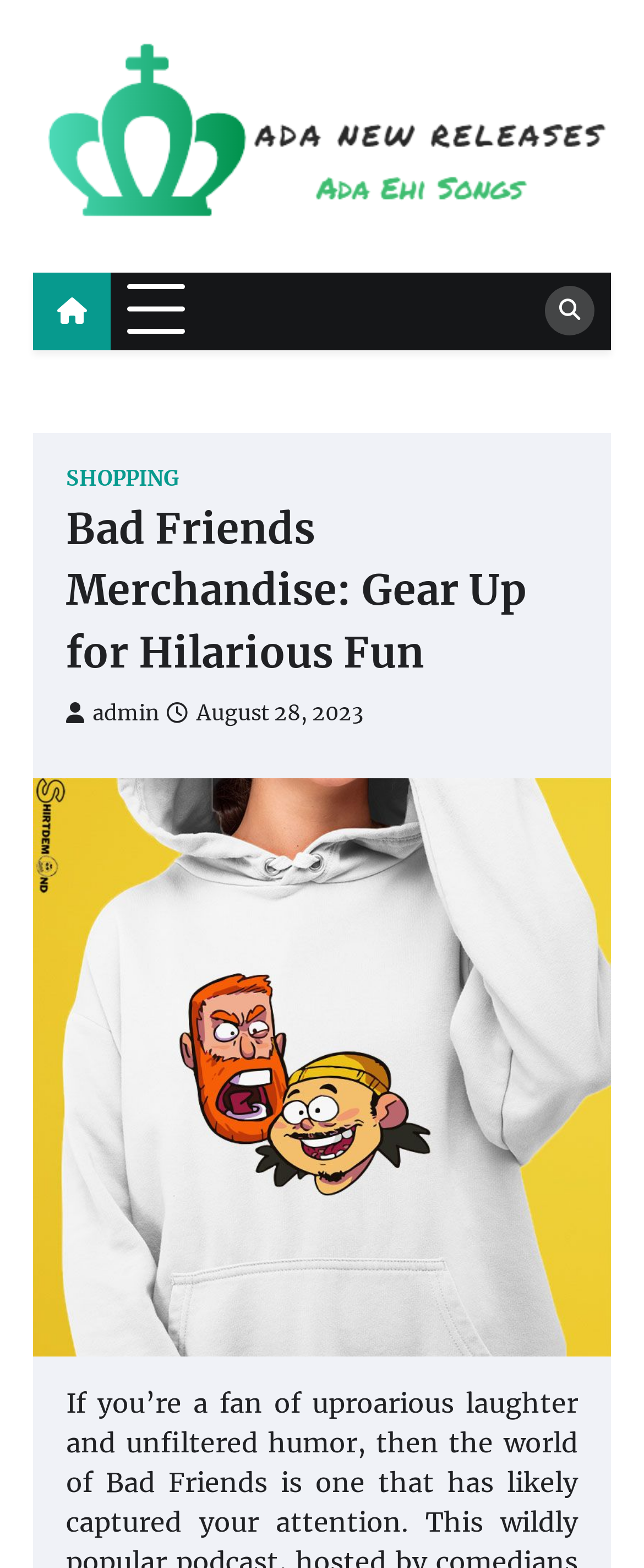Respond to the question with just a single word or phrase: 
What is the text on the top-left image?

Ada New Releases